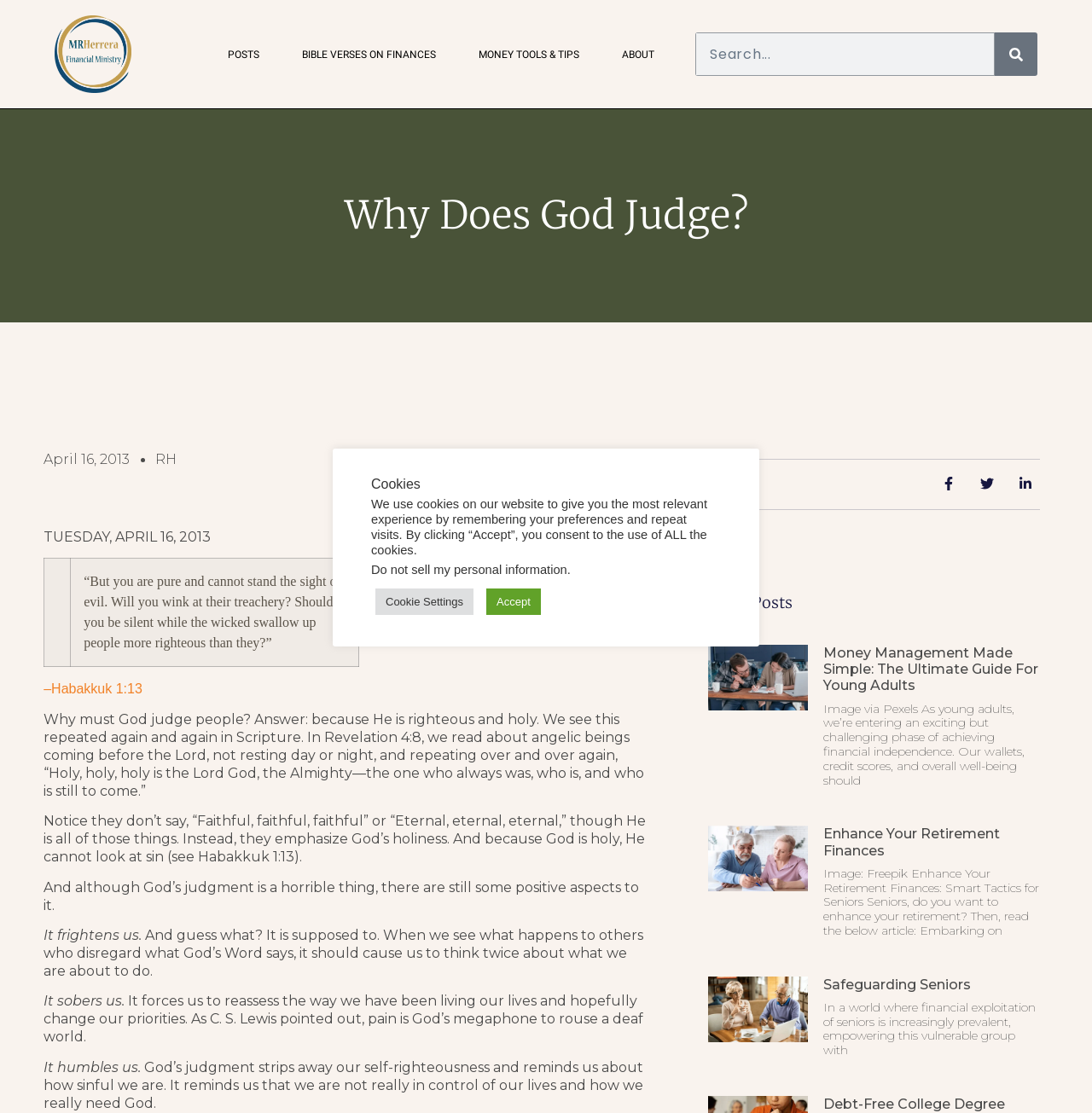Find and indicate the bounding box coordinates of the region you should select to follow the given instruction: "Search for something".

[0.636, 0.029, 0.911, 0.068]